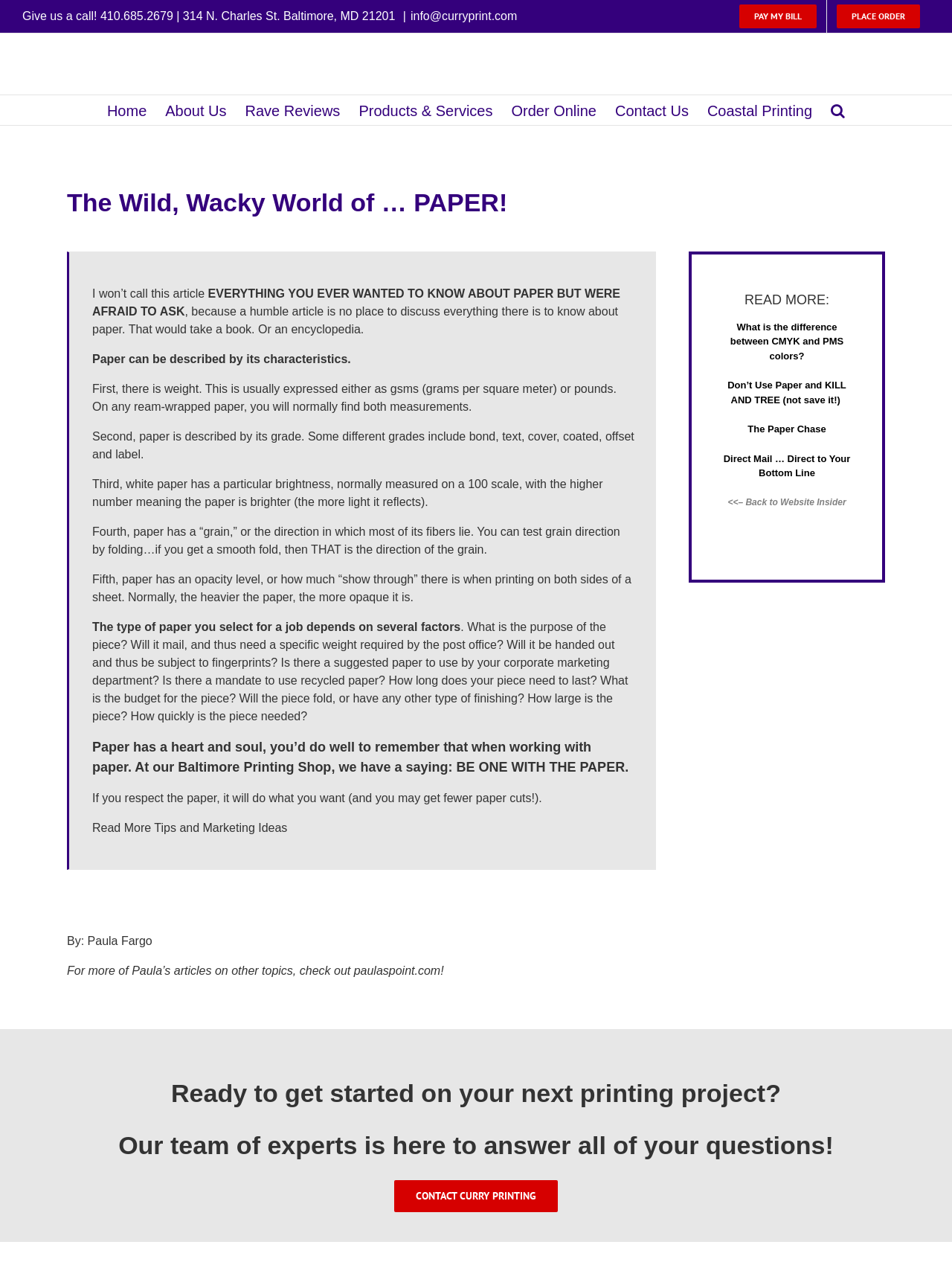Answer succinctly with a single word or phrase:
What is the purpose of considering the weight of paper?

To meet post office requirements